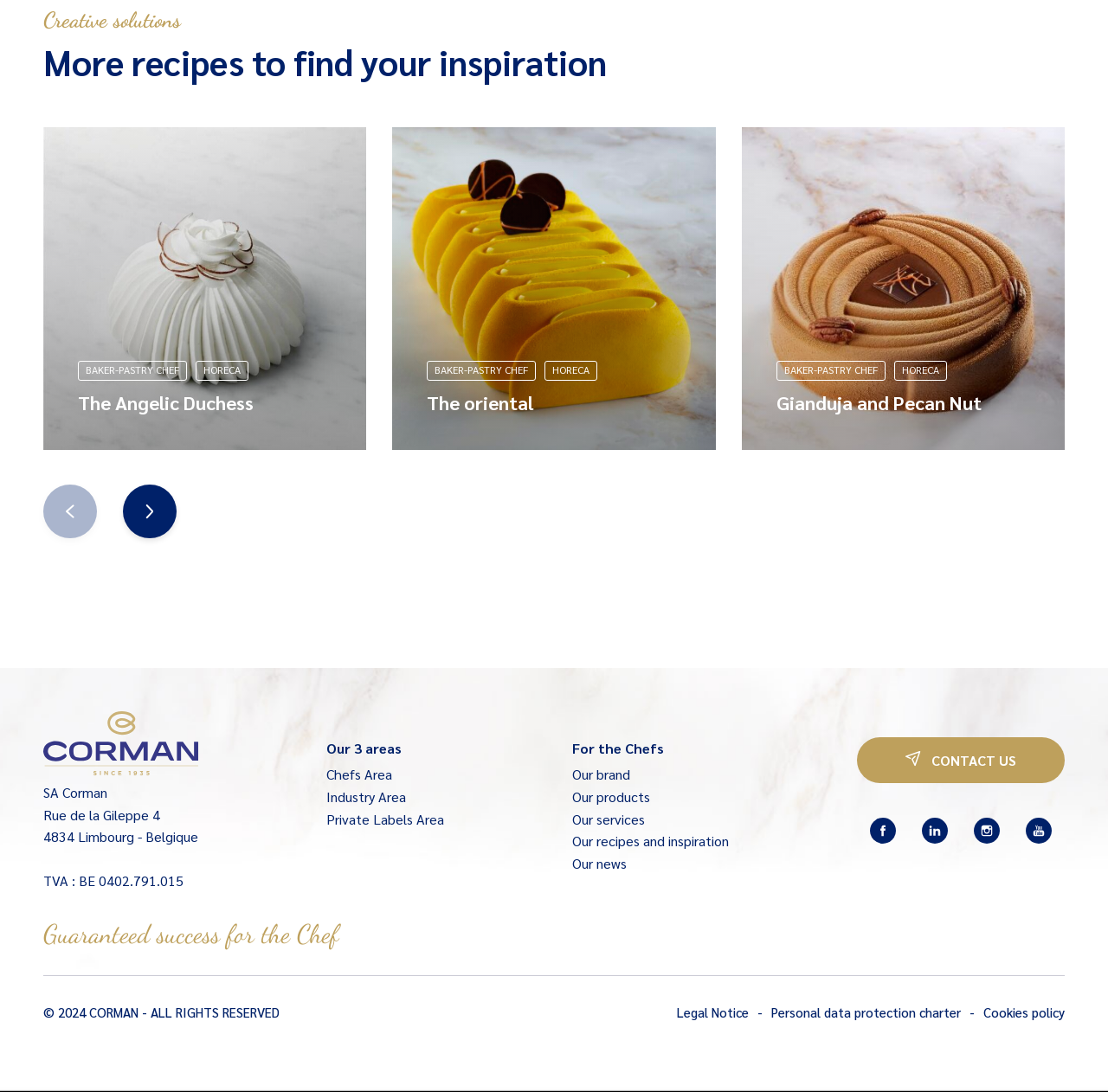Identify the bounding box coordinates of the part that should be clicked to carry out this instruction: "Click the 'BAKER-PASTRY CHEF HORECA The Angelic Duchess' link".

[0.039, 0.116, 0.331, 0.412]